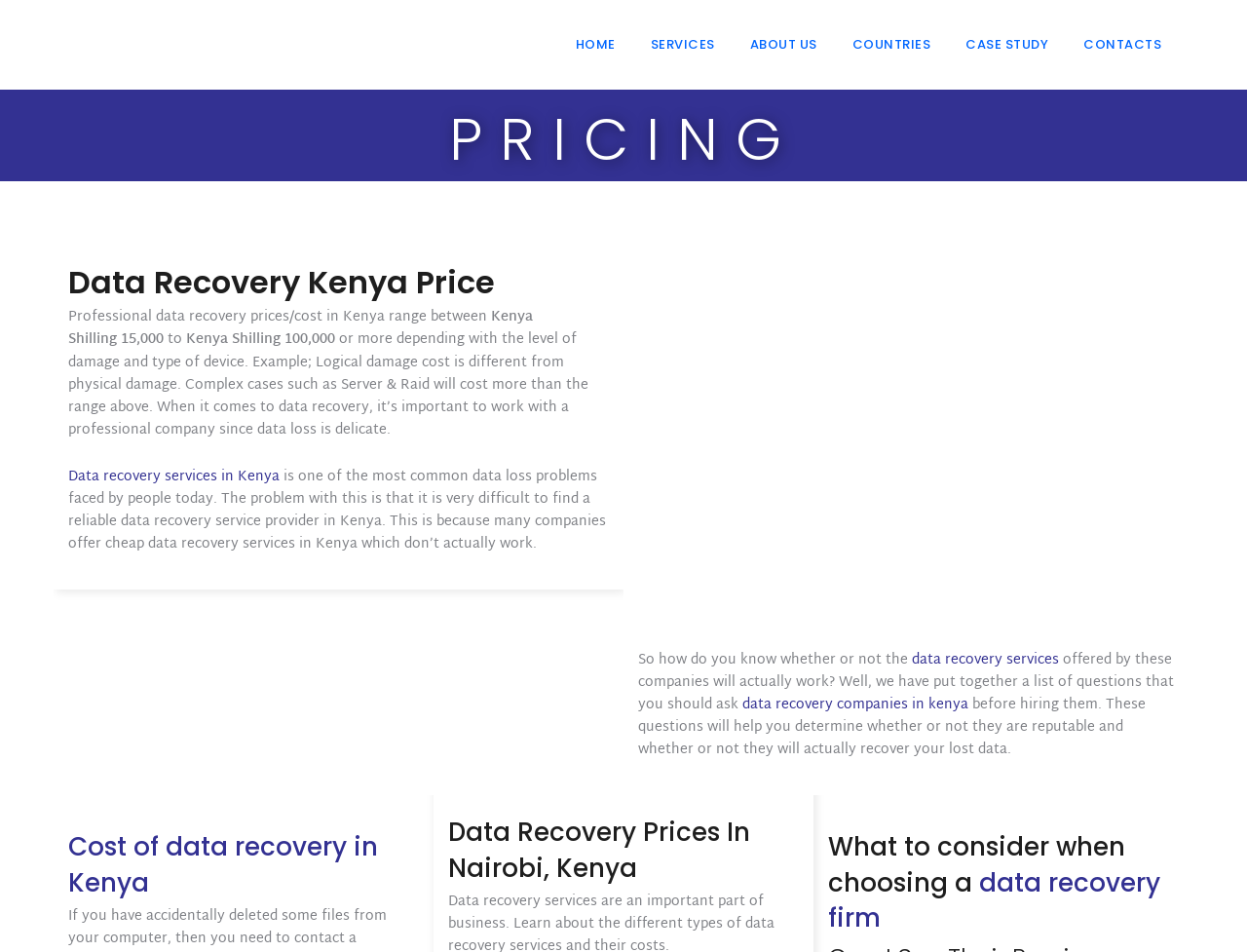Based on the element description, predict the bounding box coordinates (top-left x, top-left y, bottom-right x, bottom-right y) for the UI element in the screenshot: About Us

[0.601, 0.0, 0.655, 0.093]